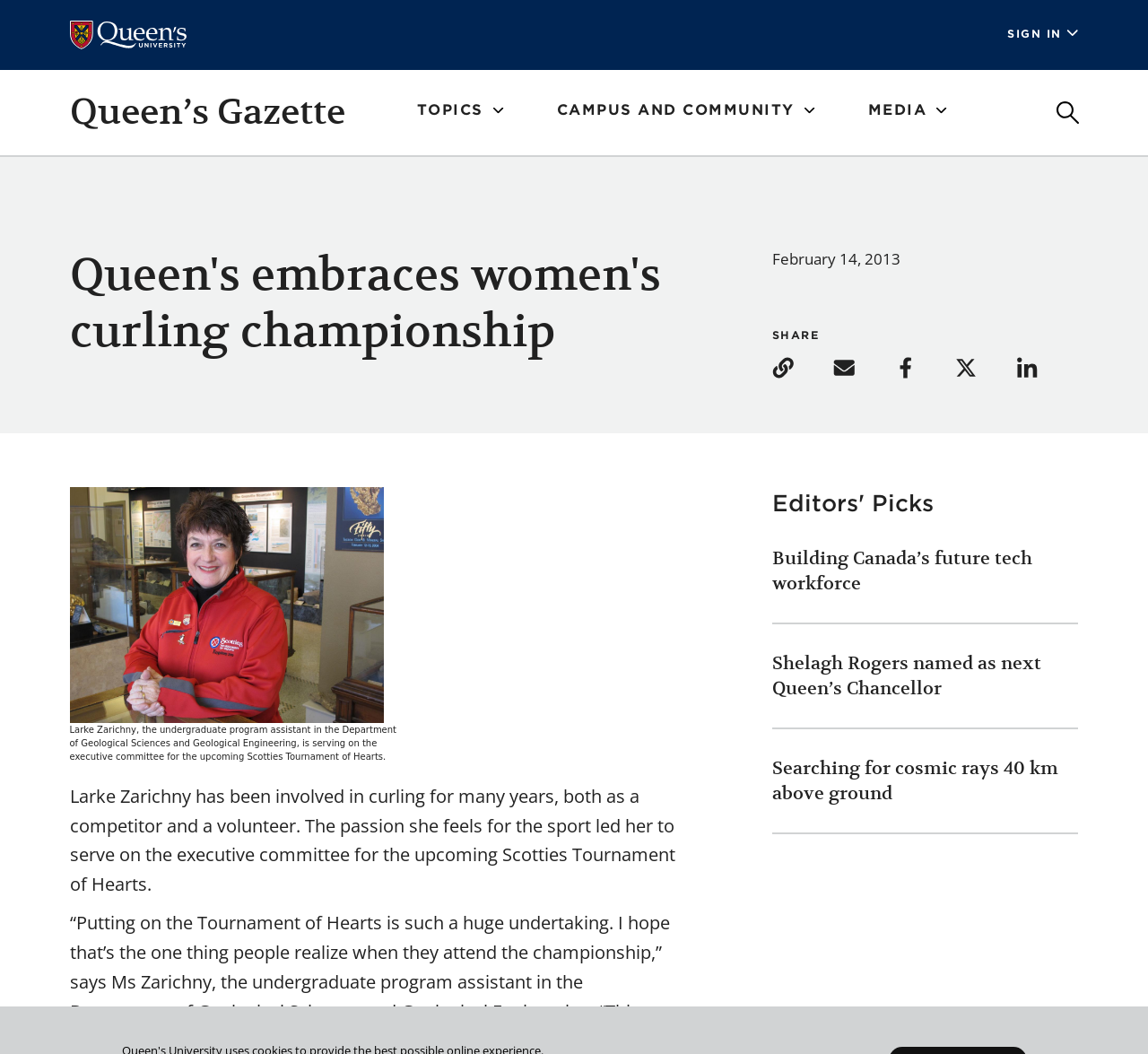Generate an in-depth caption that captures all aspects of the webpage.

The webpage is about Larke Zarichny, an undergraduate program assistant in the Department of Geological Sciences and Geological Engineering, who is serving on the executive committee for the upcoming Scotties Tournament of Hearts. 

At the top left corner, there is a Queen's logo, and next to it, there is a navigation menu with links to "Queen's Gazette", "TOPICS", "CAMPUS AND COMMUNITY", "MEDIA", and "Search". On the top right corner, there is a "SIGN IN" link with an icon.

Below the navigation menu, there is a main article with a heading "Queen's embraces women's curling championship" and a subheading "February 14, 2013". The article is about Larke Zarichny's involvement in curling and her role in the upcoming Scotties Tournament of Hearts. 

To the right of the article, there are social media sharing links, including "Copy link to clipboard", "Share by Email", "Share on Facebook", "Share on Twitter", and "Share on LinkedIn", each with an icon.

Below the main article, there is a section titled "Editors' Picks" with three article summaries, including "Building Canada’s future tech workforce", "Shelagh Rogers named as next Queen’s Chancellor", and "Searching for cosmic rays 40 km above ground", each with a link to the full article.